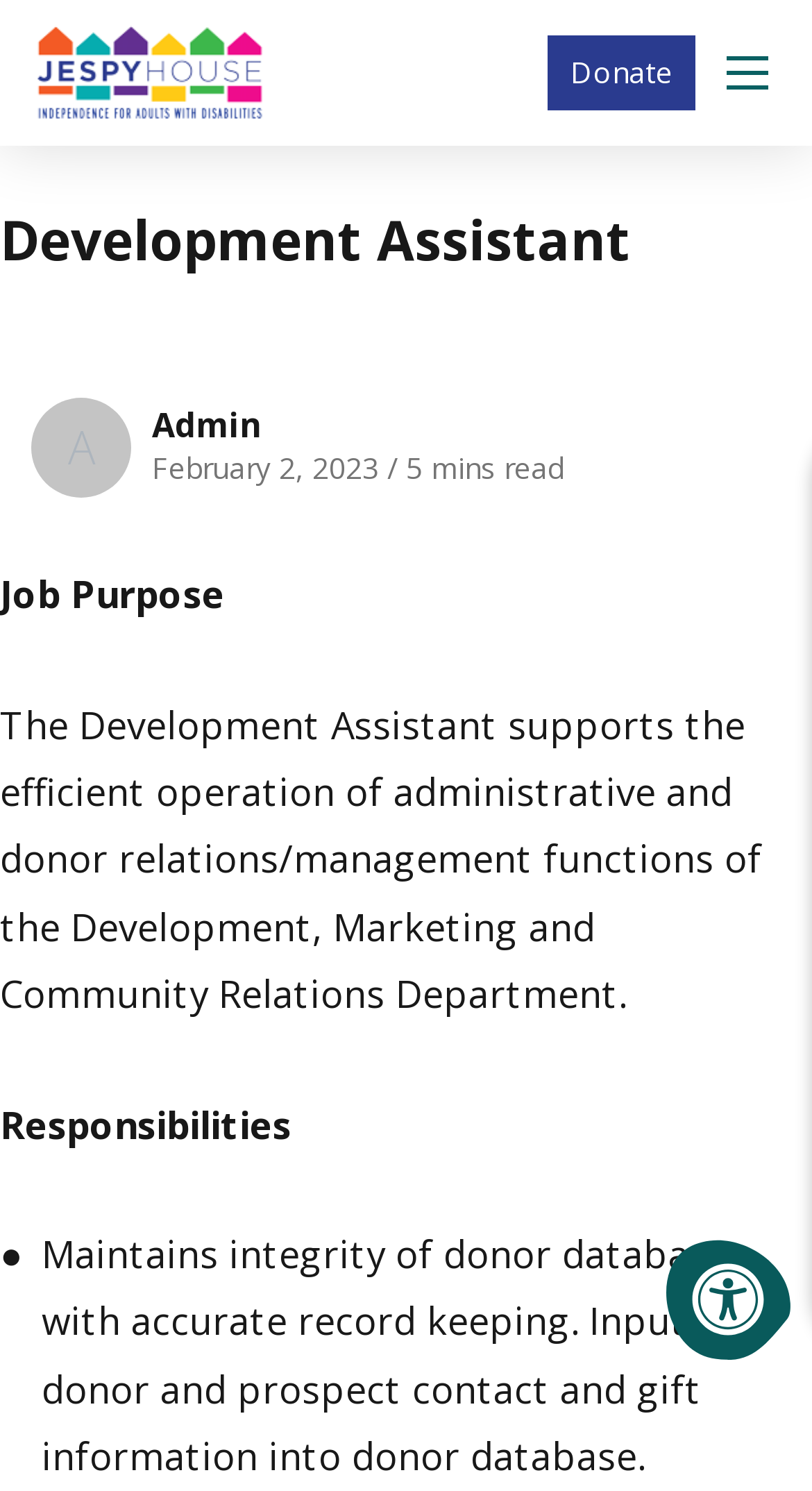Predict the bounding box of the UI element that fits this description: "Skip to Content".

[0.026, 0.014, 0.538, 0.084]